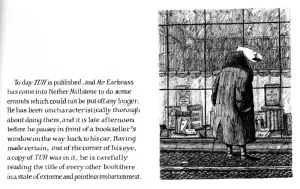Convey a rich and detailed description of the image.

The image features a detailed black-and-white illustration that evokes a whimsical yet slightly eerie atmosphere characteristic of Edward Gorey's style. It depicts a figure, presumably Clavius Frederick Earbrass, wearing a long cloak and a distinctive mask or head that suggests an animal or bird-like form. This character pauses thoughtfully in front of a bookshop window, gazing at a display of books as he contemplates his next actions. The background is rendered in fine lines, showing a series of books stacked in the window, embodying a sense of literary curiosity.

The accompanying text highlights that today marks the publication of a book titled "TWI," which further emphasizes the character's involvement in the creative process. Earbrass appears to be engrossed in reading the titles of various books while standing amidst the hustle and bustle outside on a cobbled street, hinting at a deeper narrative of introspection and perhaps the absurdities of the literary world. The overall composition combines elements of dark humor and surrealism, inviting viewers to reflect on the bizarre intersections of life, literature, and artistry.